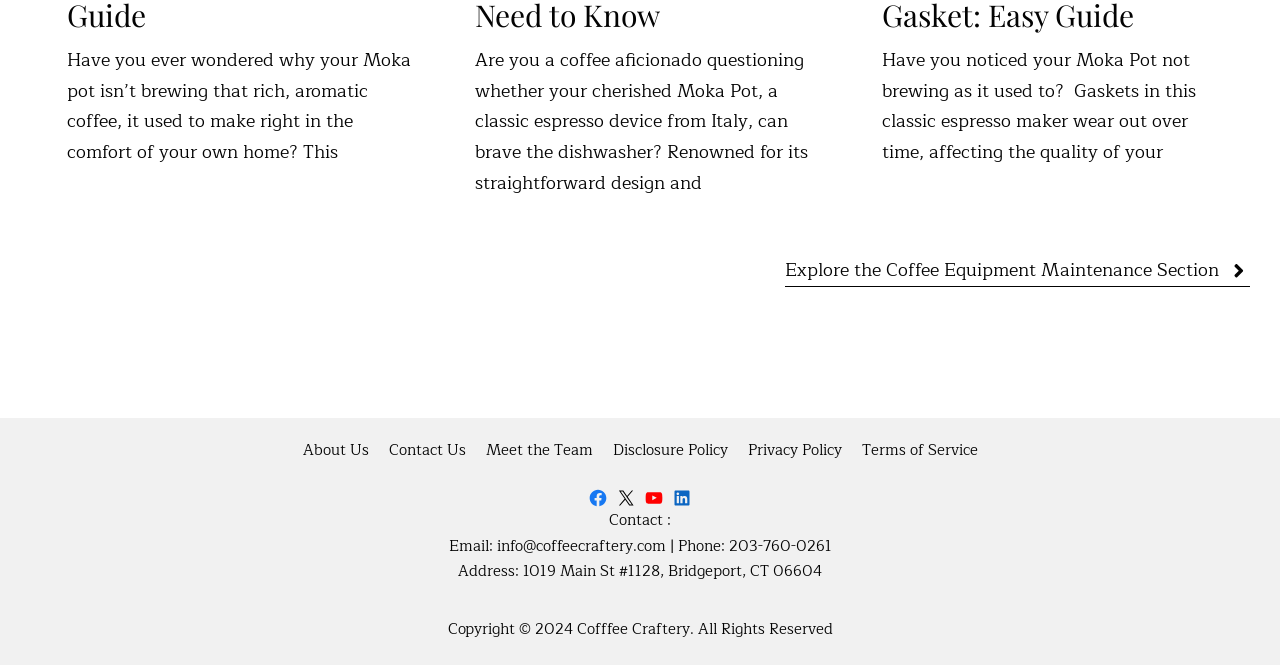What is the topic of the webpage?
Please provide a comprehensive and detailed answer to the question.

Based on the static text elements, it appears that the webpage is discussing Moka pots, a type of coffee maker, and related topics such as maintenance and troubleshooting.